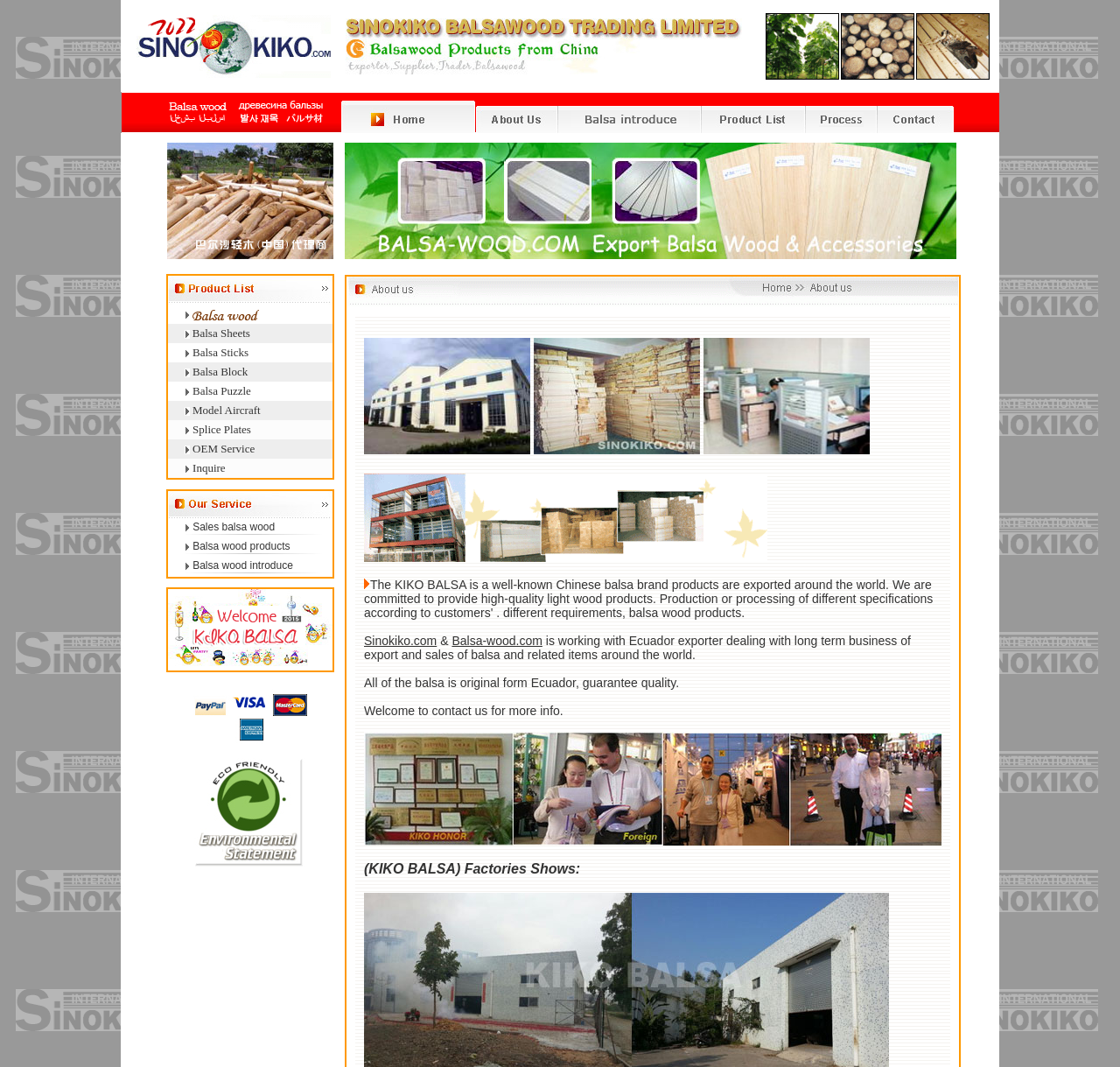What is the main product of KIKO BALSA?
Provide a detailed answer to the question using information from the image.

Based on the webpage structure and content, it is clear that KIKO BALSA is a company that specializes in balsa wood products. The webpage is organized into different sections, each highlighting a specific type of balsa wood product, such as balsa sheets, balsa sticks, and balsa blocks.